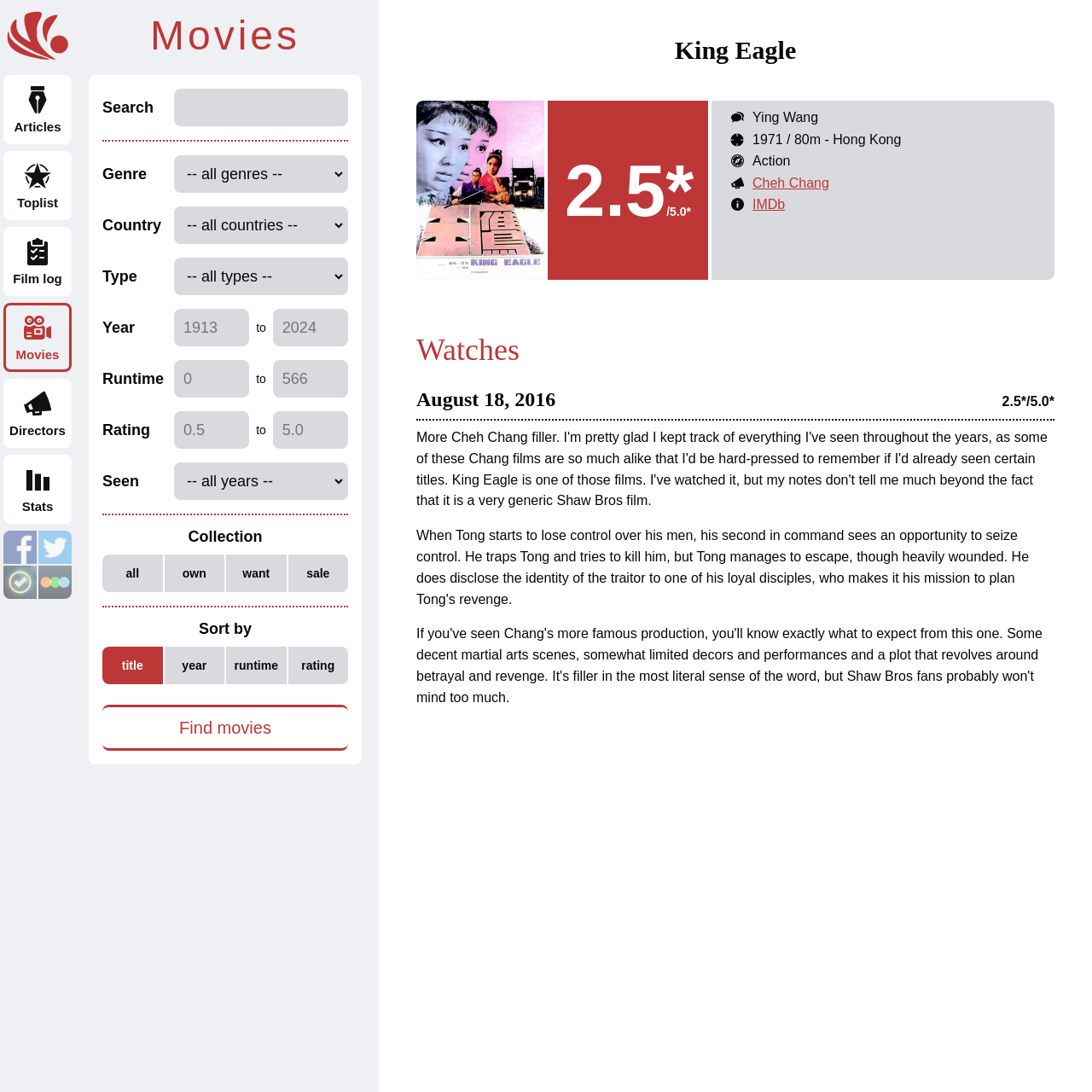Kindly determine the bounding box coordinates of the area that needs to be clicked to fulfill this instruction: "Find movies with specific runtime".

[0.159, 0.33, 0.228, 0.364]